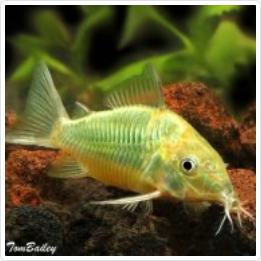Analyze the image and provide a detailed caption.

This image features an Emerald Catfish, showcasing its striking yellowish-green body and distinctive whisker-like barbel on its chin. The catfish is positioned amidst brown rocks, hinting at its natural habitat, while a blurred green background suggests the presence of aquatic plants. This freshwater species is known for its non-migratory behavior and is often found in calm waters. The image captures the essence of this beautiful fish, making it a captivating part of the collection of information on various fish species available on the website.